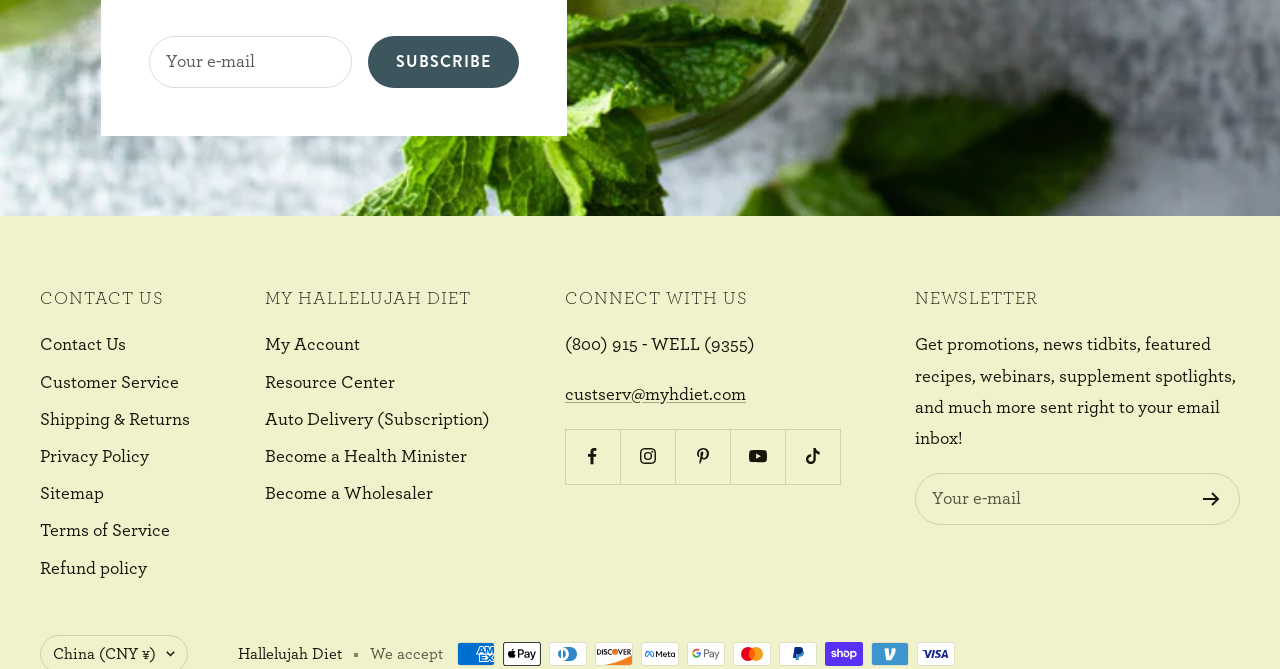Please locate the bounding box coordinates of the element that should be clicked to complete the given instruction: "Contact customer service".

[0.031, 0.55, 0.14, 0.596]